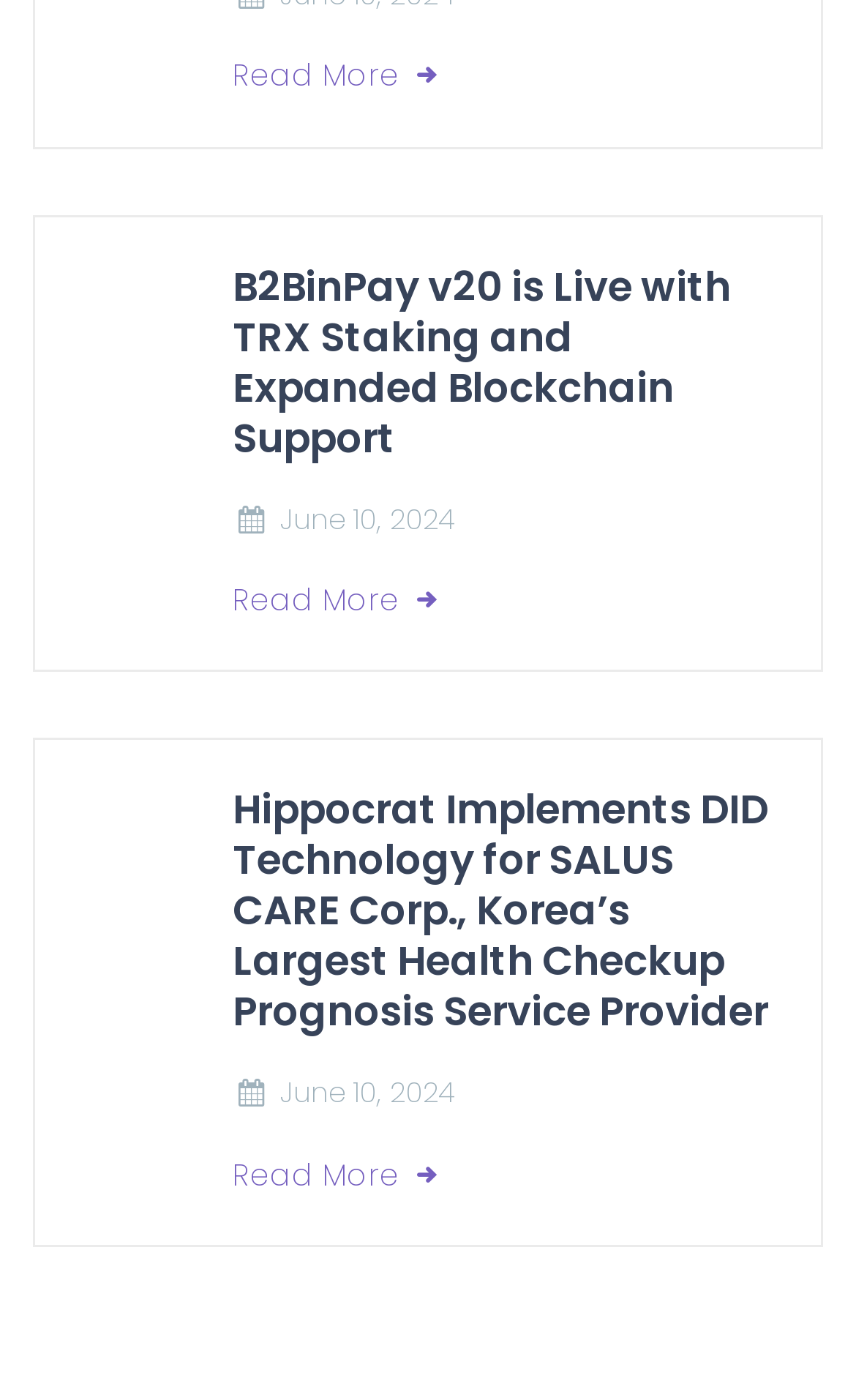Determine the bounding box coordinates for the area that should be clicked to carry out the following instruction: "Check the news from June 10, 2024".

[0.328, 0.354, 0.533, 0.388]